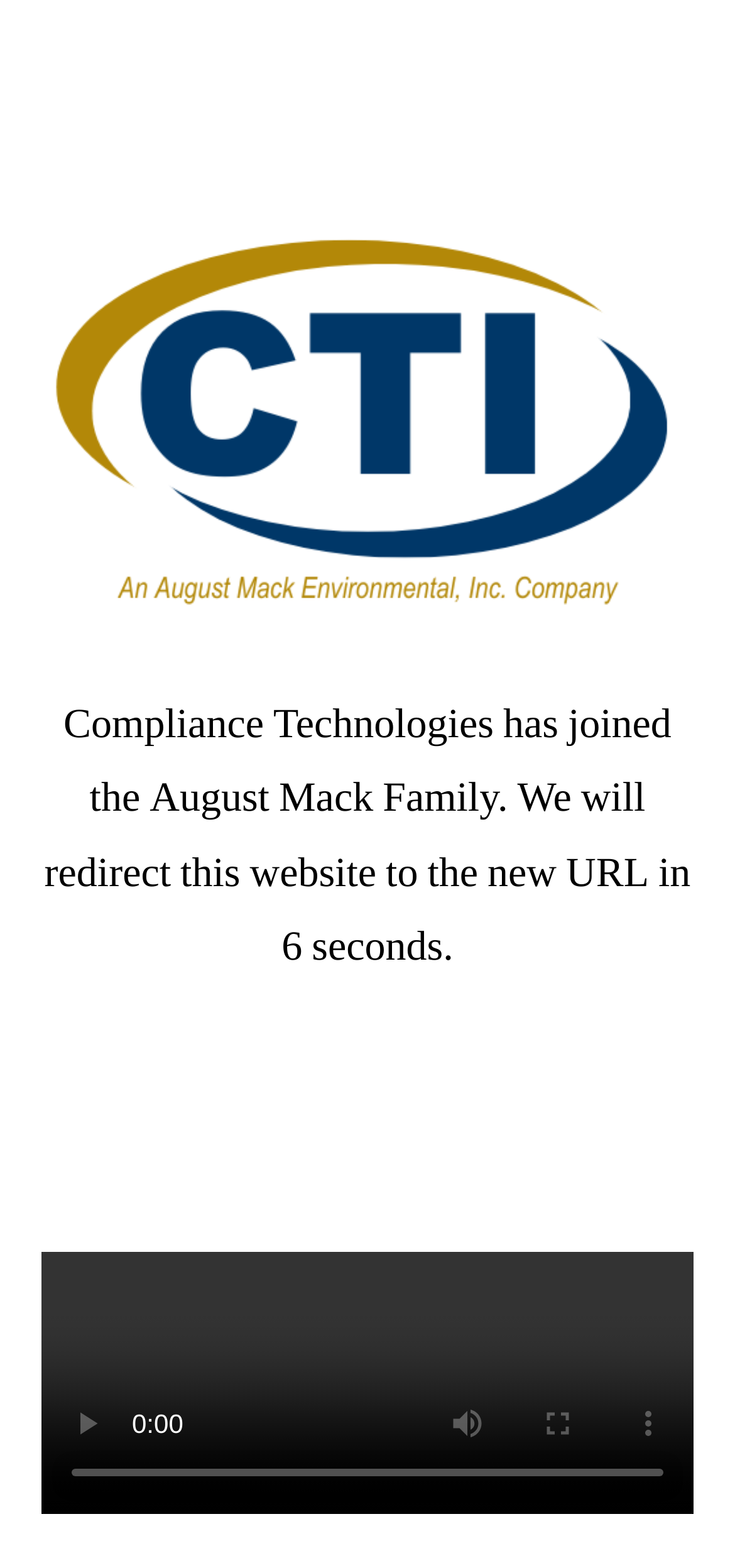Determine the bounding box coordinates of the section I need to click to execute the following instruction: "Click the 'play' button in the video". Provide the coordinates as four float numbers between 0 and 1, i.e., [left, top, right, bottom].

[0.056, 0.878, 0.179, 0.936]